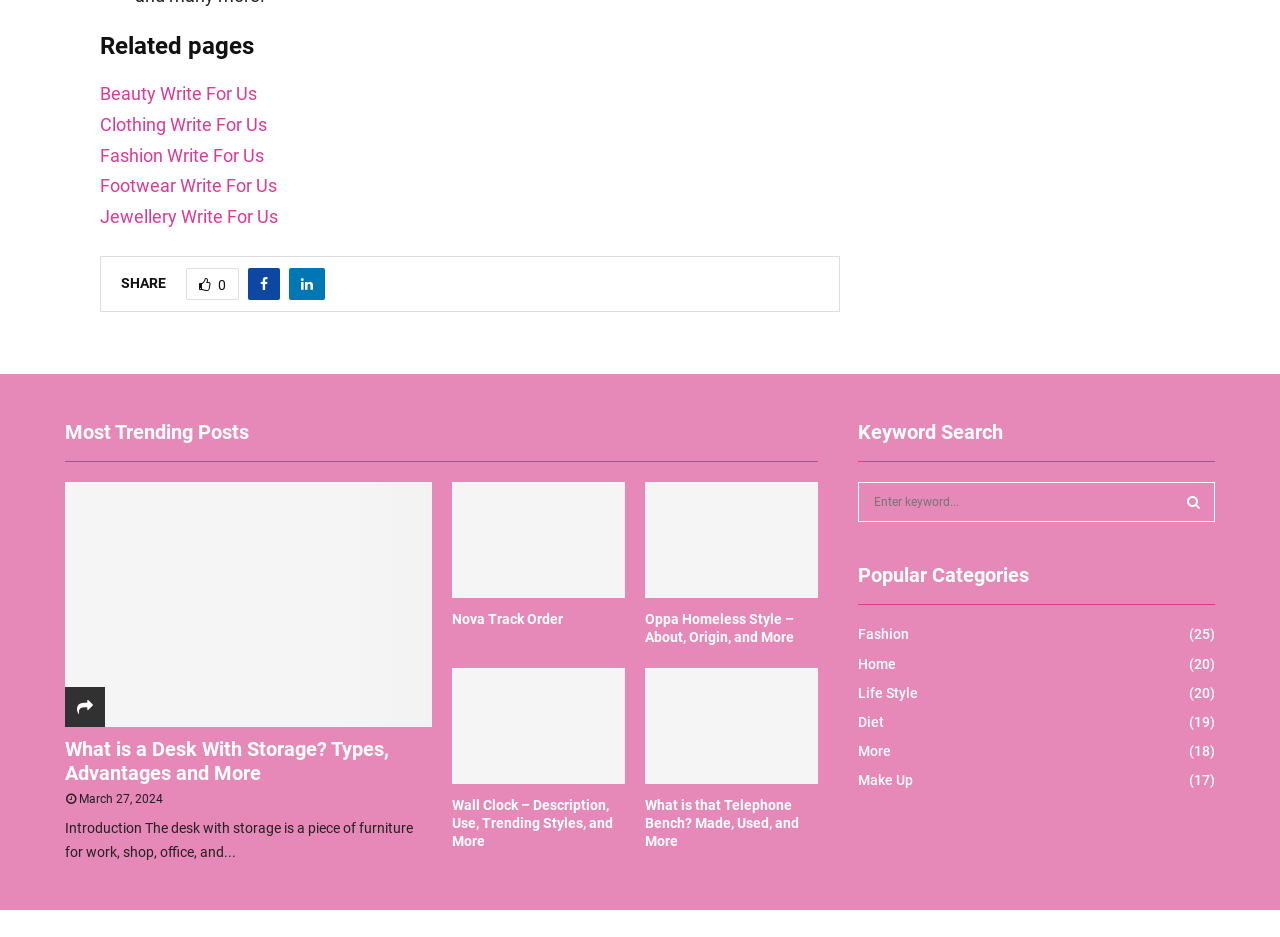Bounding box coordinates must be specified in the format (top-left x, top-left y, bottom-right x, bottom-right y). All values should be floating point numbers between 0 and 1. What are the bounding box coordinates of the UI element described as: parent_node: SHARE0

[0.226, 0.287, 0.254, 0.321]